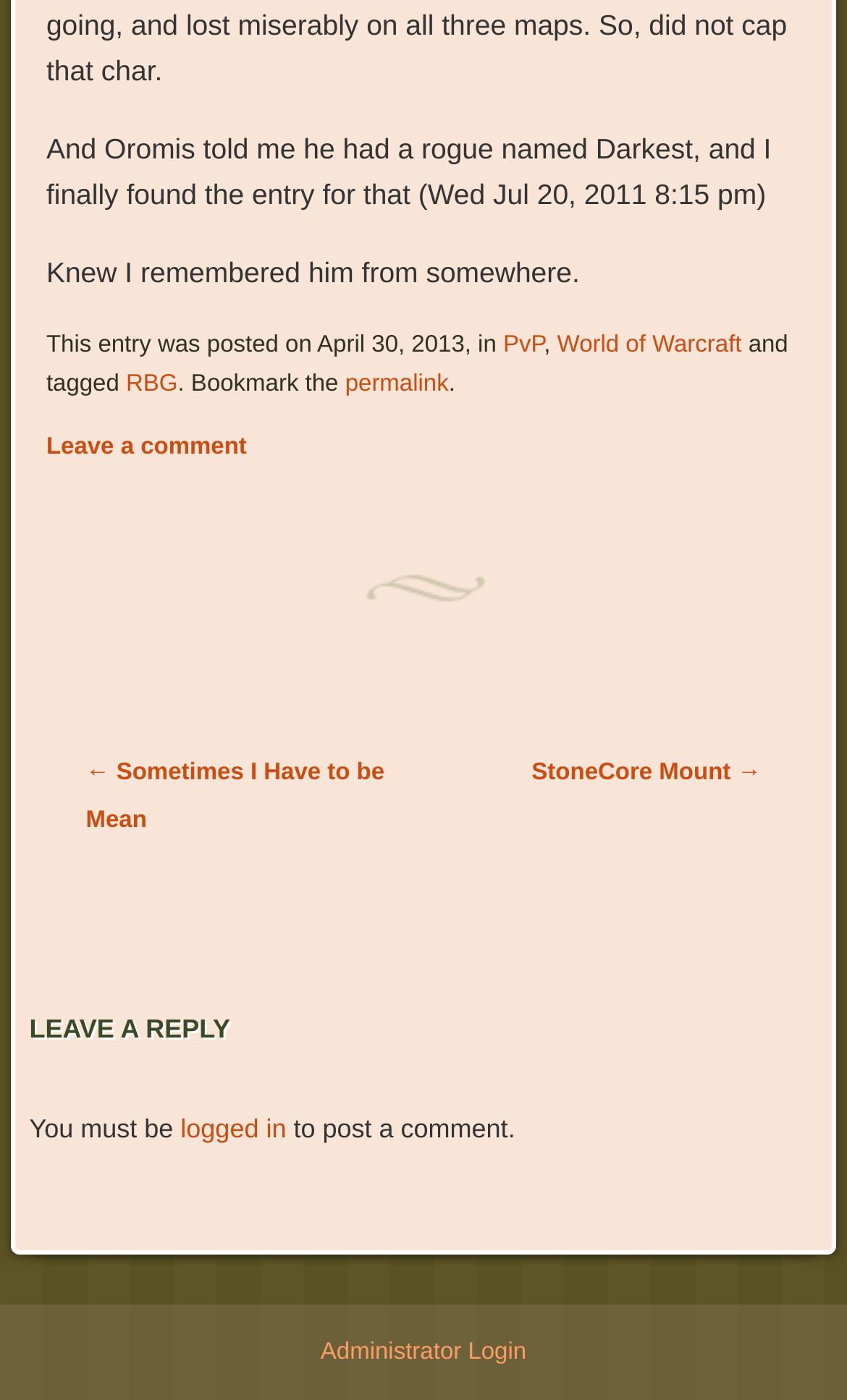Please find the bounding box for the UI component described as follows: "permalink".

[0.407, 0.265, 0.53, 0.284]